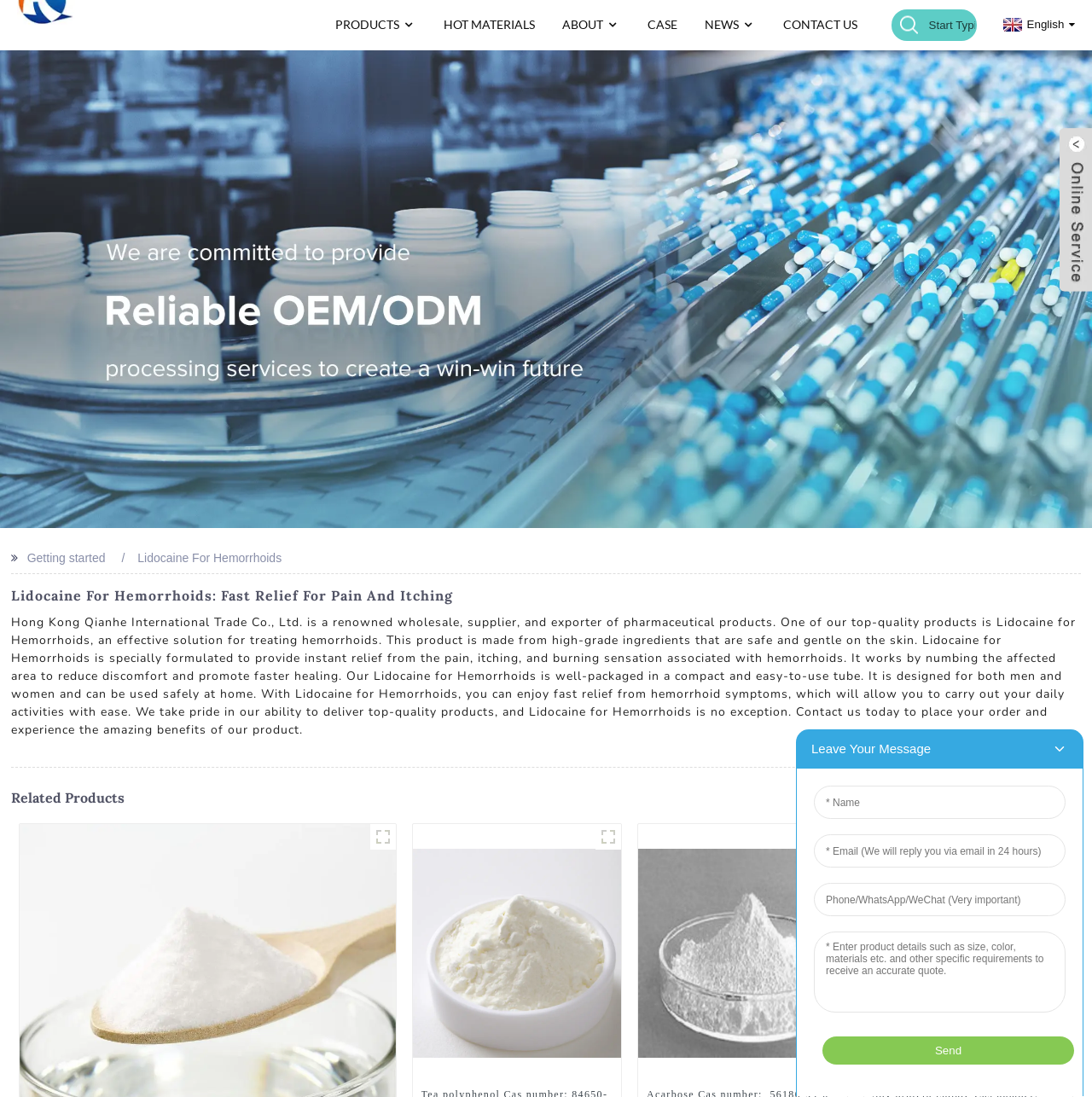Please reply with a single word or brief phrase to the question: 
What is the purpose of Lidocaine for Hemorrhoids?

Provide instant relief from pain and itching